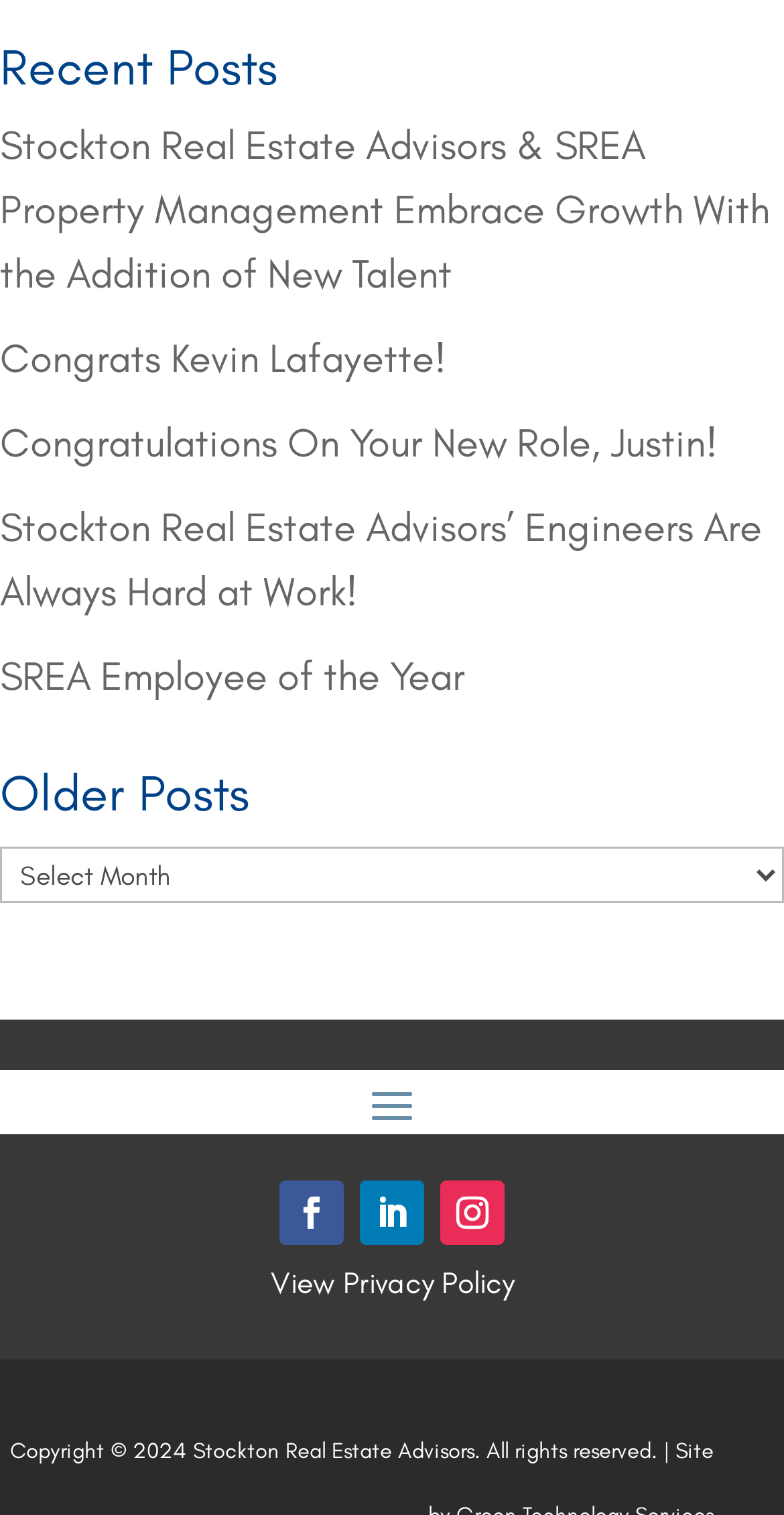Identify the bounding box coordinates of the section to be clicked to complete the task described by the following instruction: "Read about Stockton Real Estate Advisors' growth". The coordinates should be four float numbers between 0 and 1, formatted as [left, top, right, bottom].

[0.0, 0.08, 0.982, 0.196]